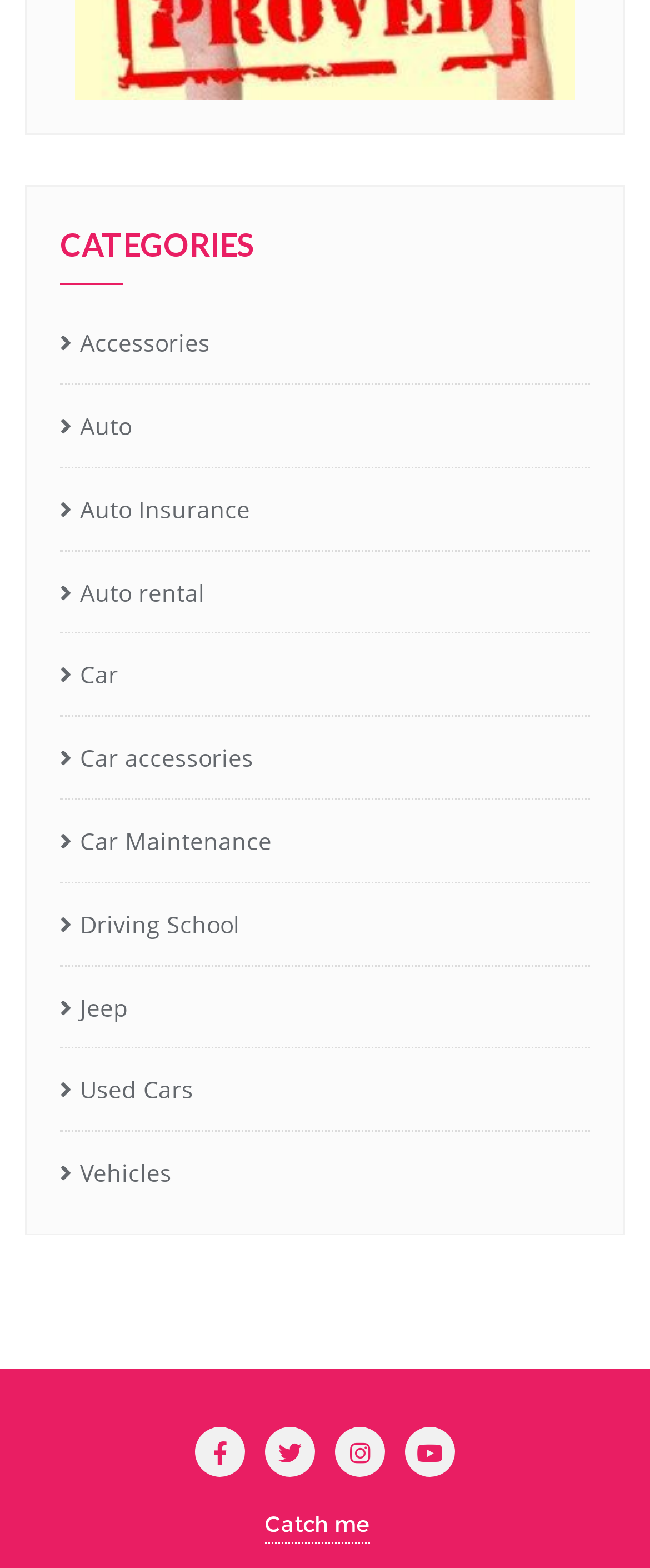Find the bounding box coordinates of the element to click in order to complete this instruction: "View Used Cars". The bounding box coordinates must be four float numbers between 0 and 1, denoted as [left, top, right, bottom].

[0.092, 0.68, 0.297, 0.712]